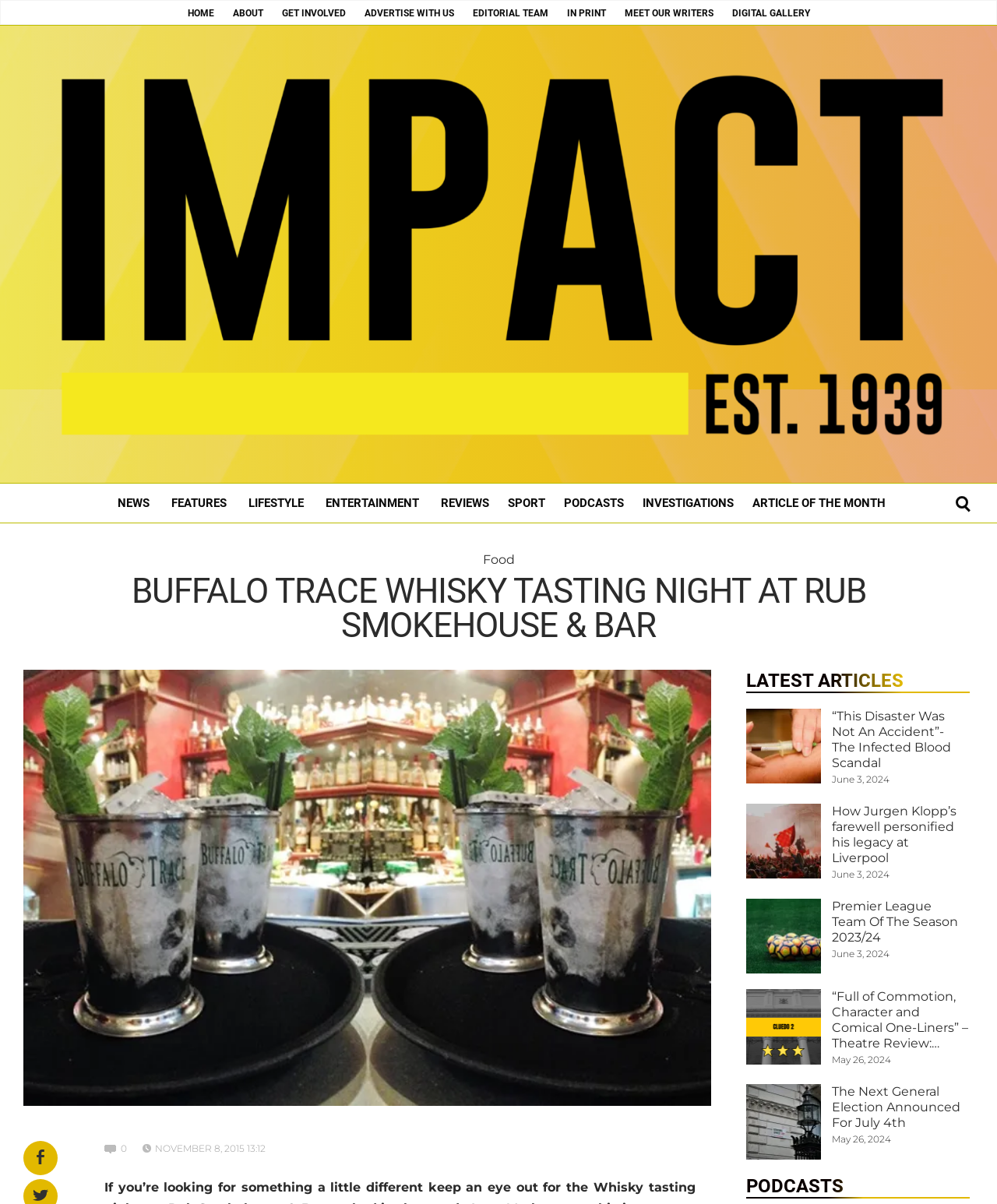Give a one-word or one-phrase response to the question: 
What type of event is being described in the main article?

Whisky tasting night